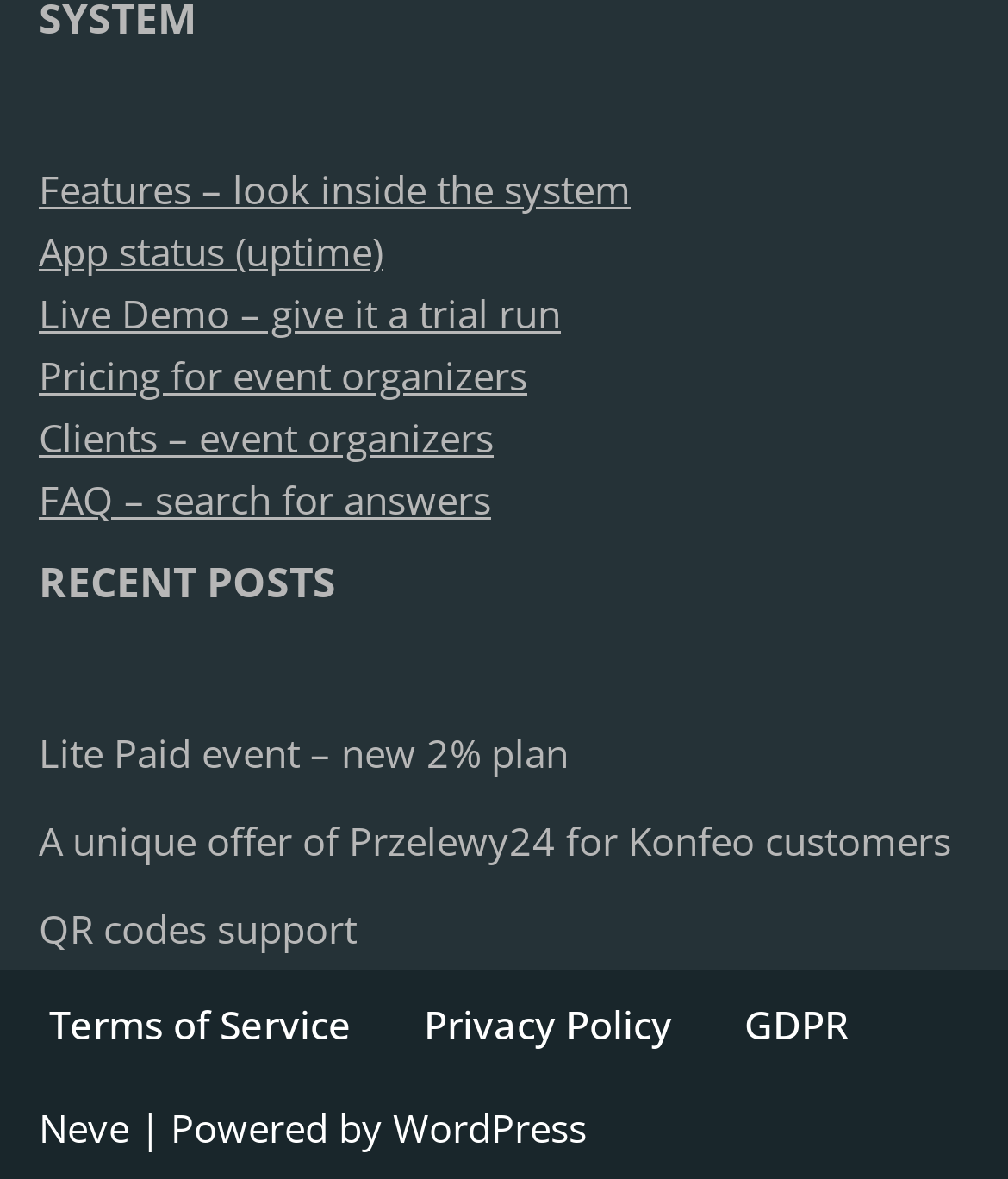Identify the bounding box coordinates for the element you need to click to achieve the following task: "Read recent posts". Provide the bounding box coordinates as four float numbers between 0 and 1, in the form [left, top, right, bottom].

[0.038, 0.467, 0.962, 0.523]